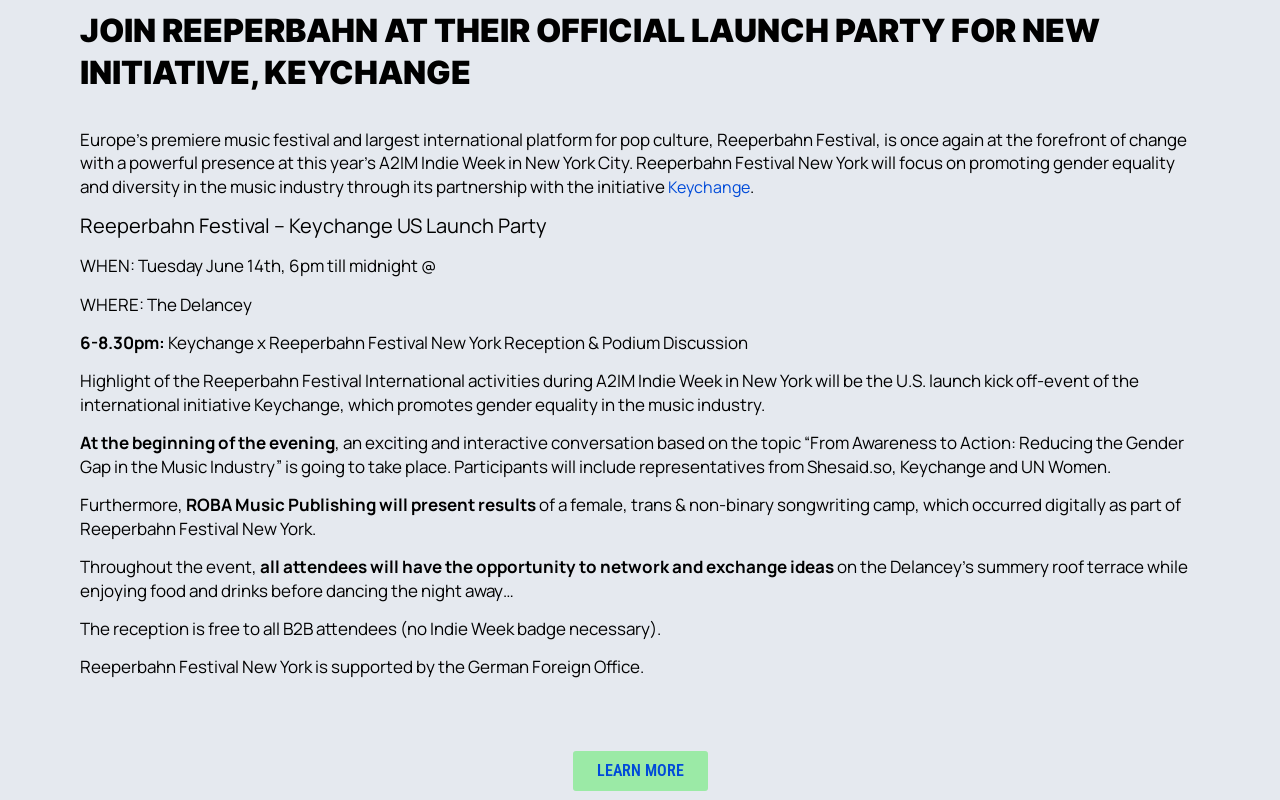Use a single word or phrase to answer the question: 
Where is the reception and podium discussion taking place?

The Delancey